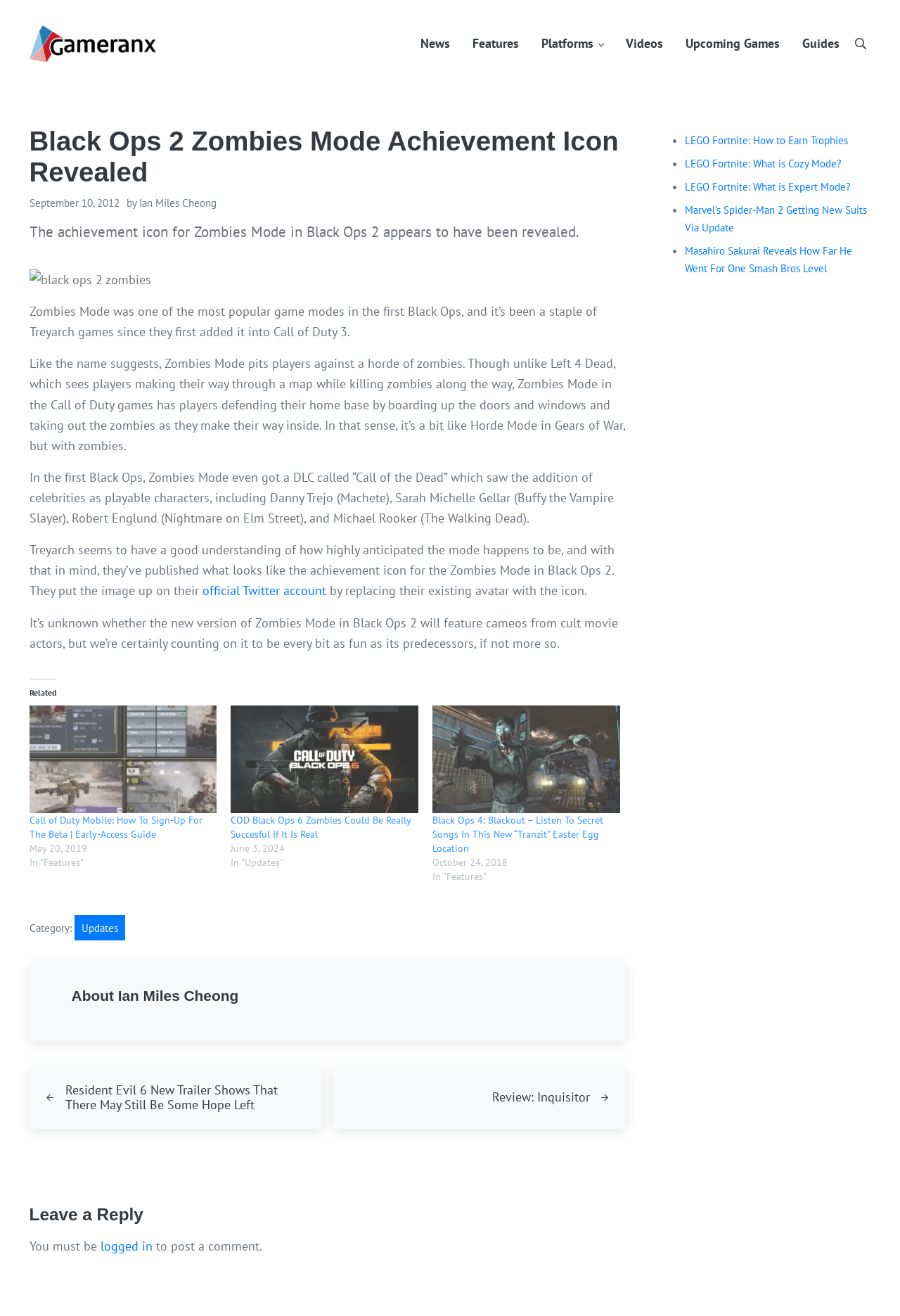Mark the bounding box of the element that matches the following description: "search".

[0.946, 0.023, 0.967, 0.044]